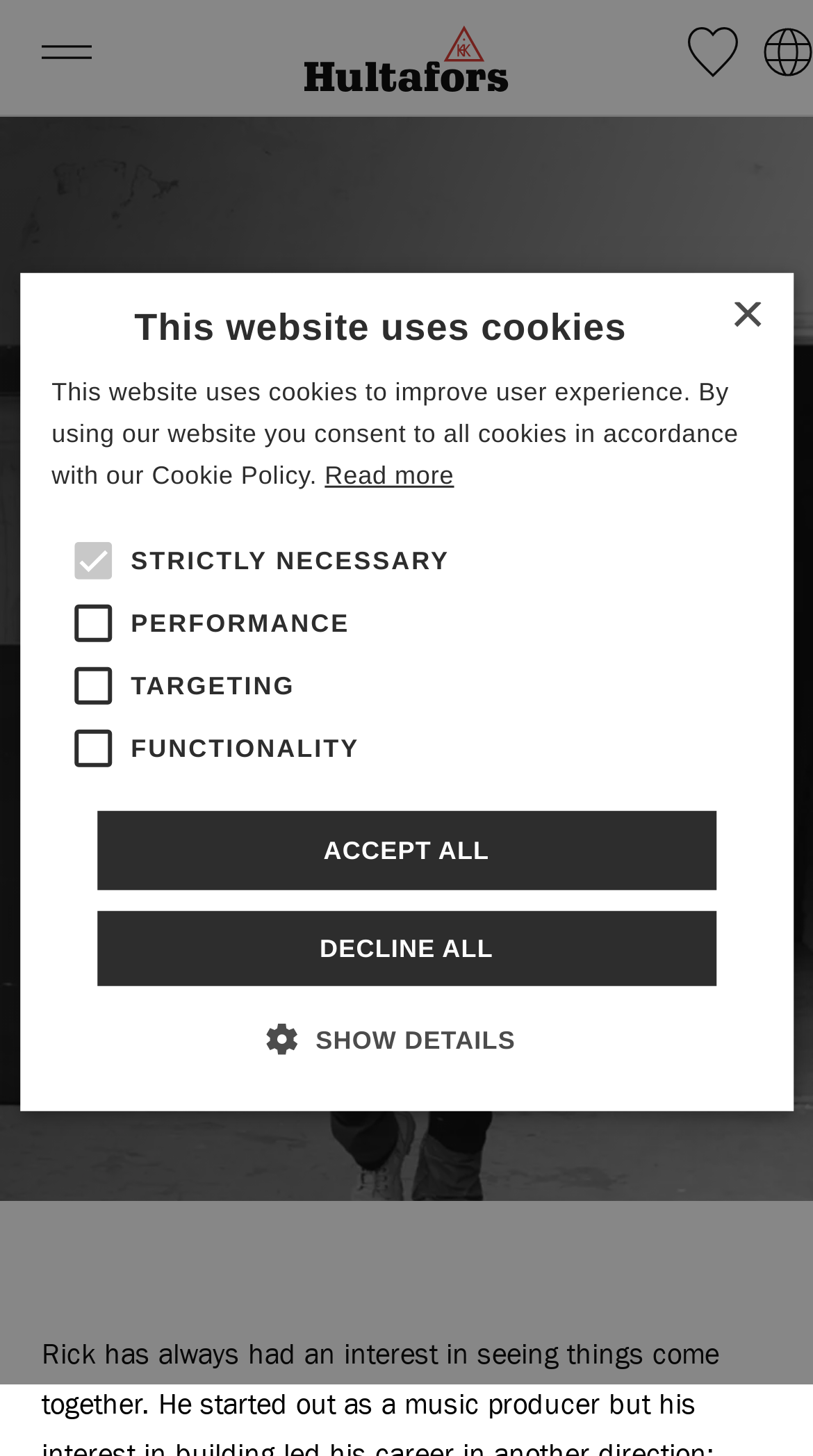What is the tagline or slogan of Hultafors Tools? Look at the image and give a one-word or short phrase answer.

BUILT BY HAND